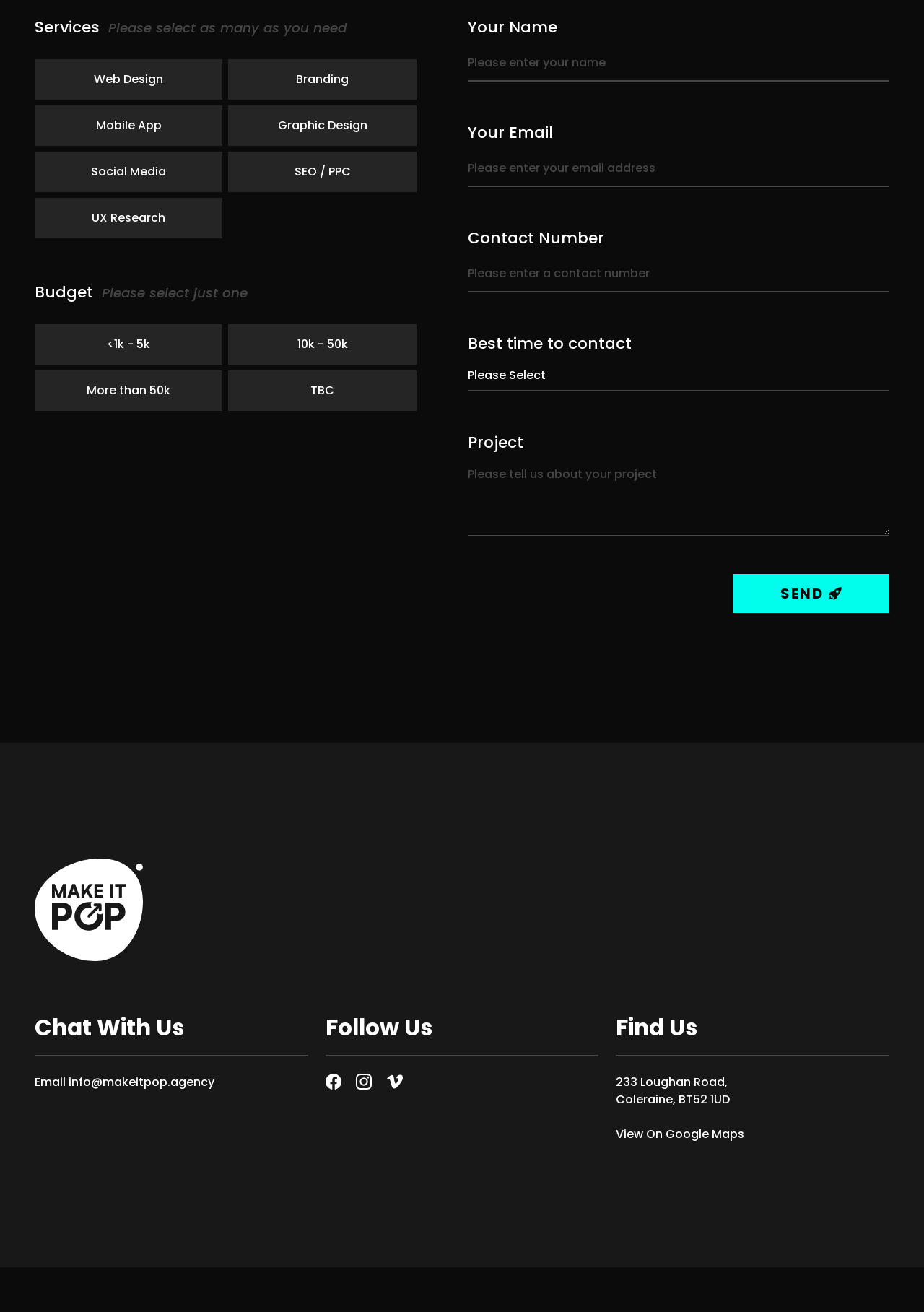Identify the bounding box coordinates for the UI element described as follows: "name="name" placeholder="Please enter your name"". Ensure the coordinates are four float numbers between 0 and 1, formatted as [left, top, right, bottom].

[0.506, 0.034, 0.962, 0.062]